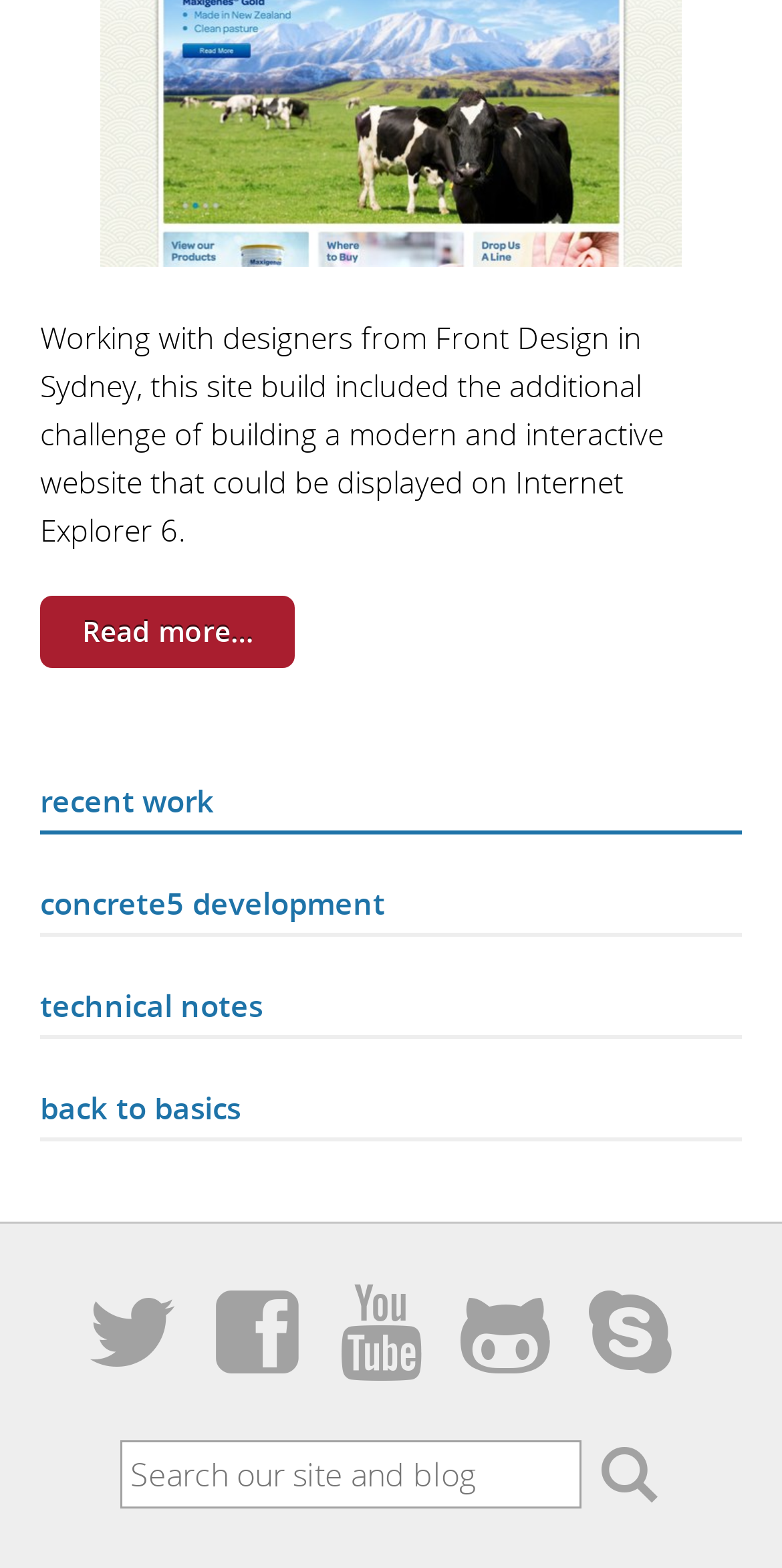Can you specify the bounding box coordinates of the area that needs to be clicked to fulfill the following instruction: "click the arrow back icon"?

[0.744, 0.85, 0.892, 0.878]